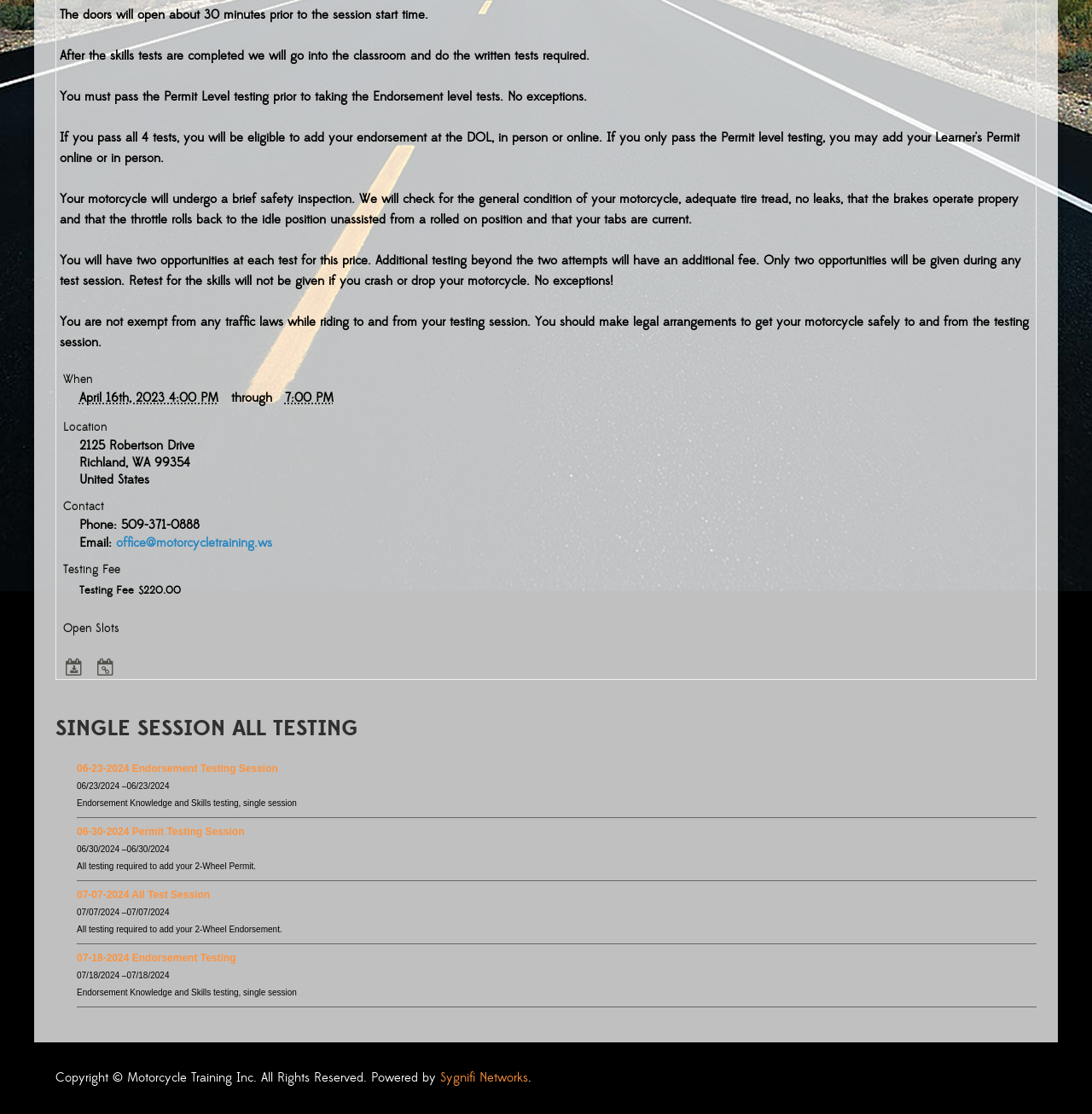Using the provided element description: "Sygnifi Networks", identify the bounding box coordinates. The coordinates should be four floats between 0 and 1 in the order [left, top, right, bottom].

[0.403, 0.96, 0.484, 0.974]